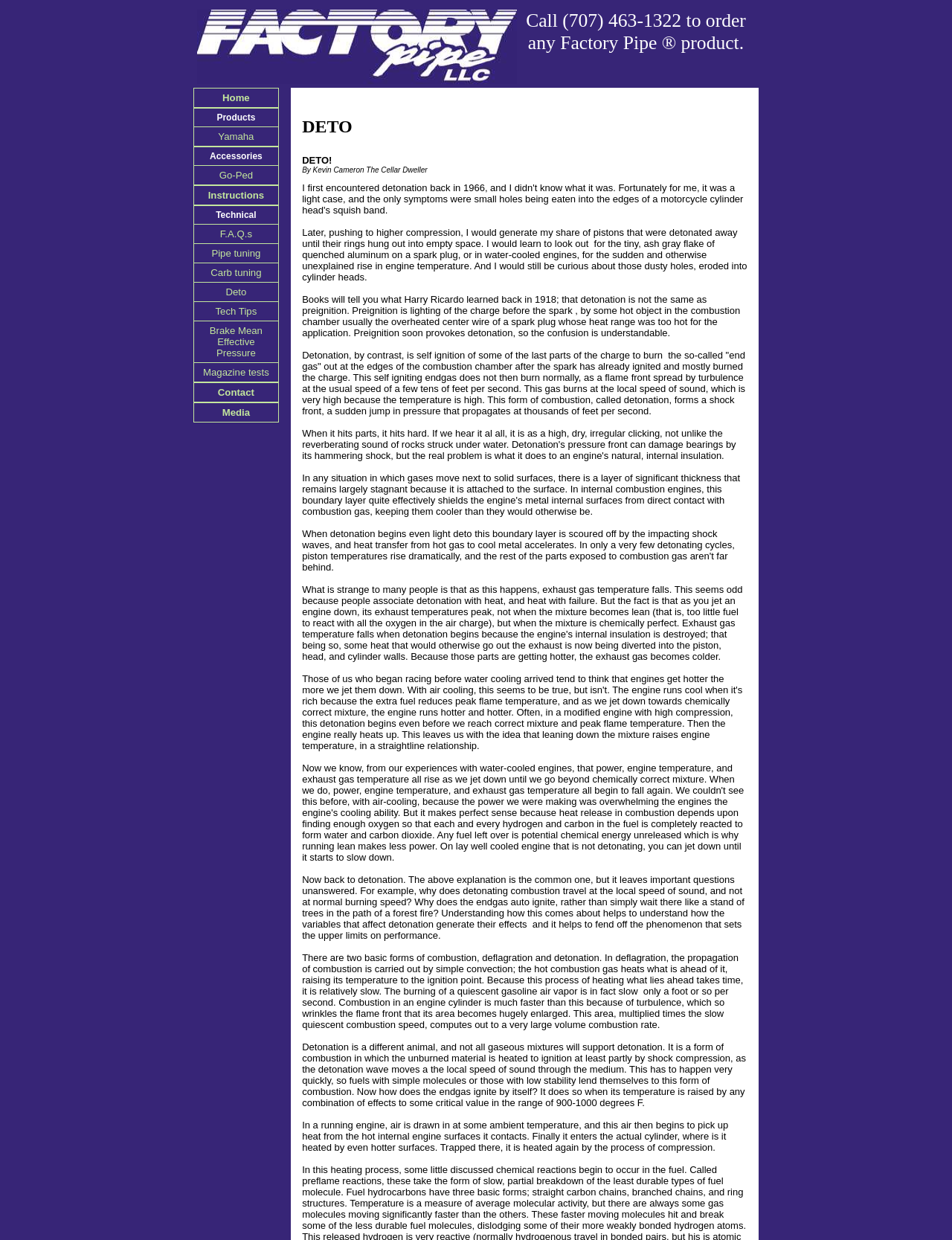What is the phone number to order Factory Pipe products?
From the screenshot, supply a one-word or short-phrase answer.

(707) 463-1322